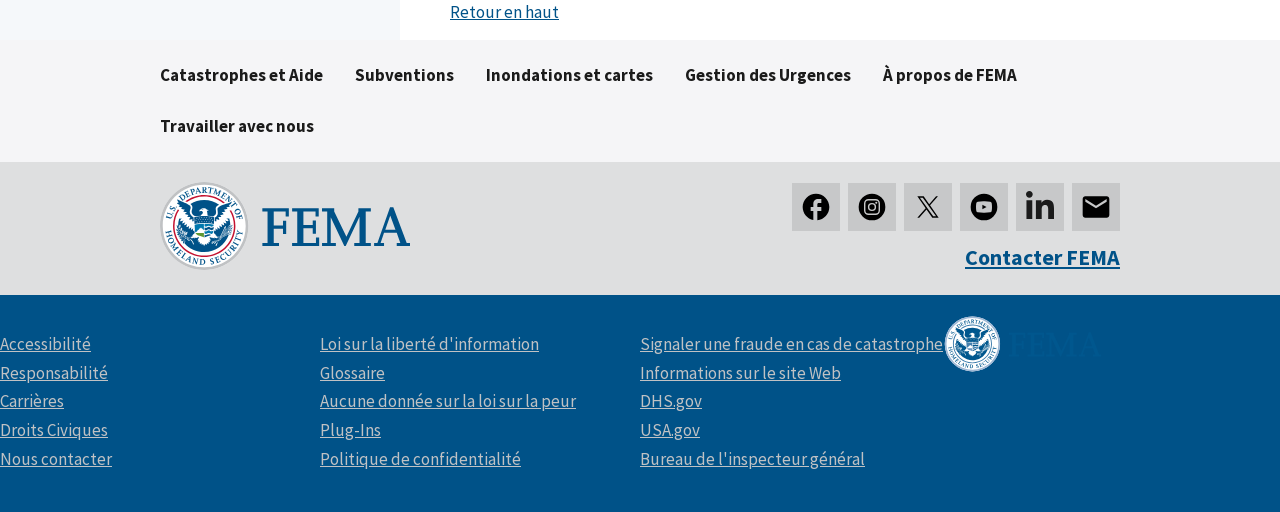Show the bounding box coordinates of the region that should be clicked to follow the instruction: "View FEMA Logo."

[0.737, 0.616, 0.862, 0.731]